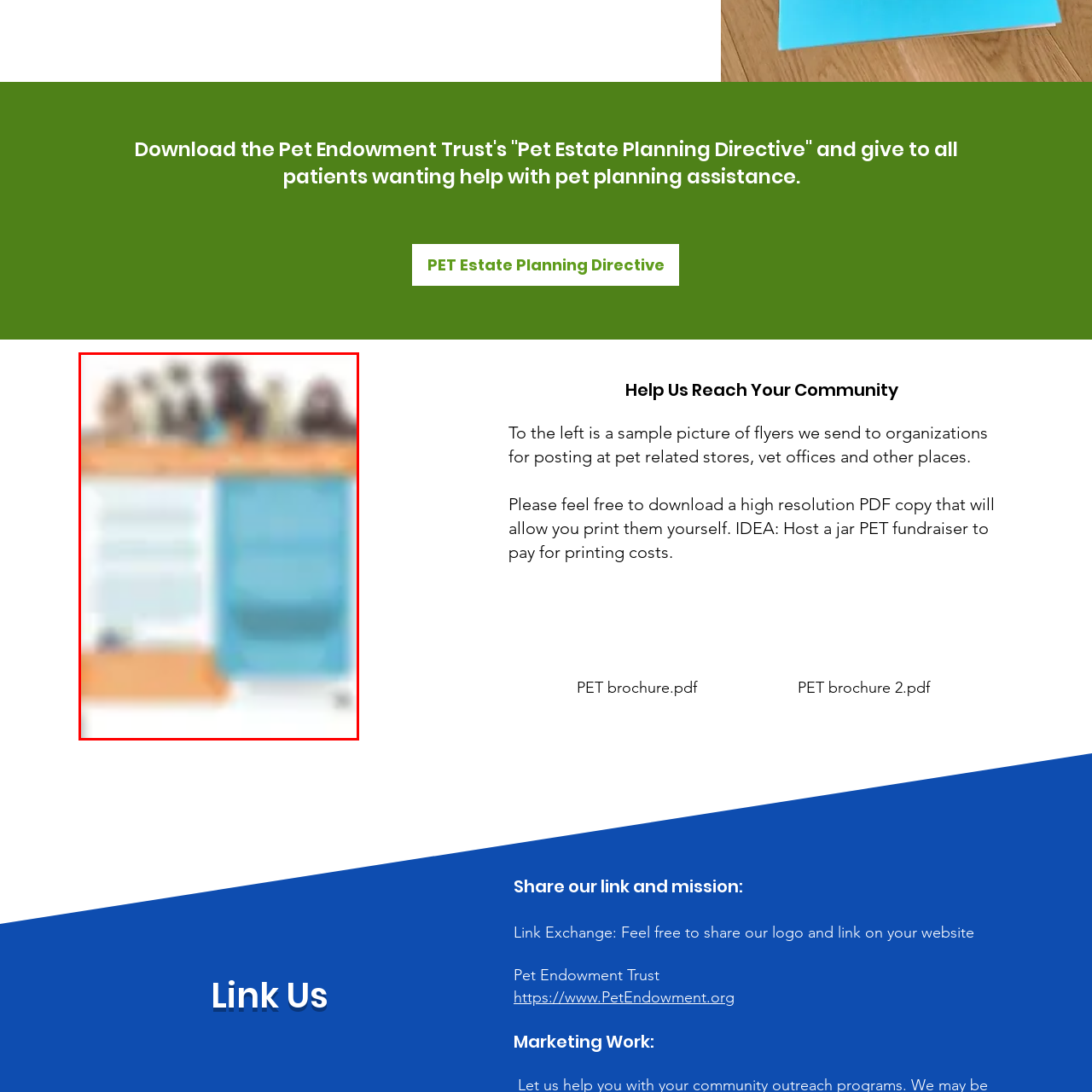Provide a thorough description of the scene captured within the red rectangle.

The image features a vibrant flyer titled "Remember your pets when making a will." It showcases a collage of adorable pets at the top, including various dogs and cats, creating a heartwarming appeal. Below the pets, there’s a section designed for informative content, highlighted by a light blue background that contrasts with the warm tones of the pets above.

This flyer promotes pet estate planning assistance provided by the Pet Endowment Trust. It encourages pet owners to consider their pets' future when making estate planning decisions. The accompanying text likely outlines the importance of including pet care in wills and offers resources for downloading a "Pet Estate Planning Directive." It aims to raise awareness and facilitate conversations around responsible pet ownership and planning for the unexpected. This initiative represents an effort to better serve community members and ensure that pets are cared for even after their owners are no longer able to do so.